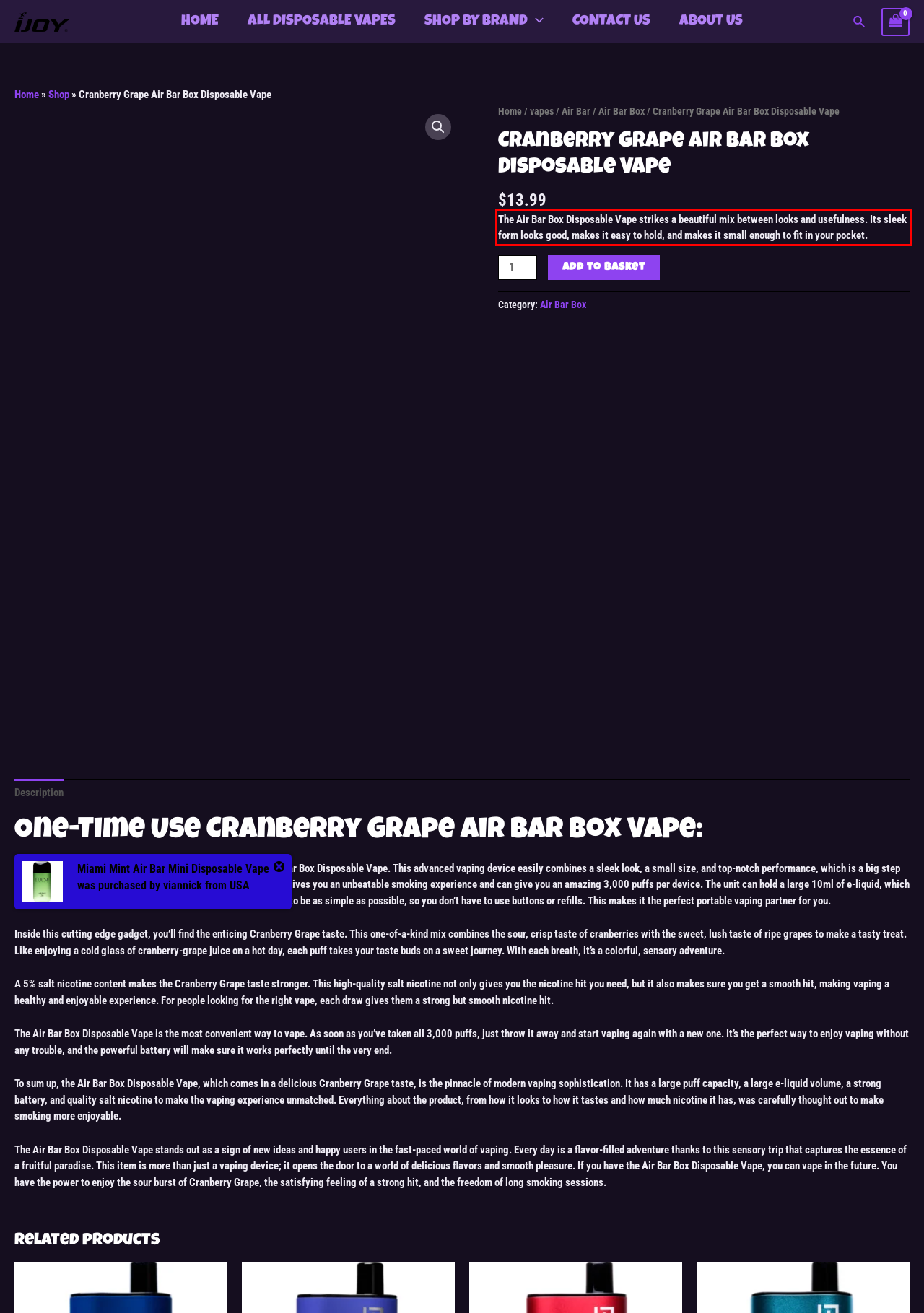Please analyze the screenshot of a webpage and extract the text content within the red bounding box using OCR.

The Air Bar Box Disposable Vape strikes a beautiful mix between looks and usefulness. Its sleek form looks good, makes it easy to hold, and makes it small enough to fit in your pocket.